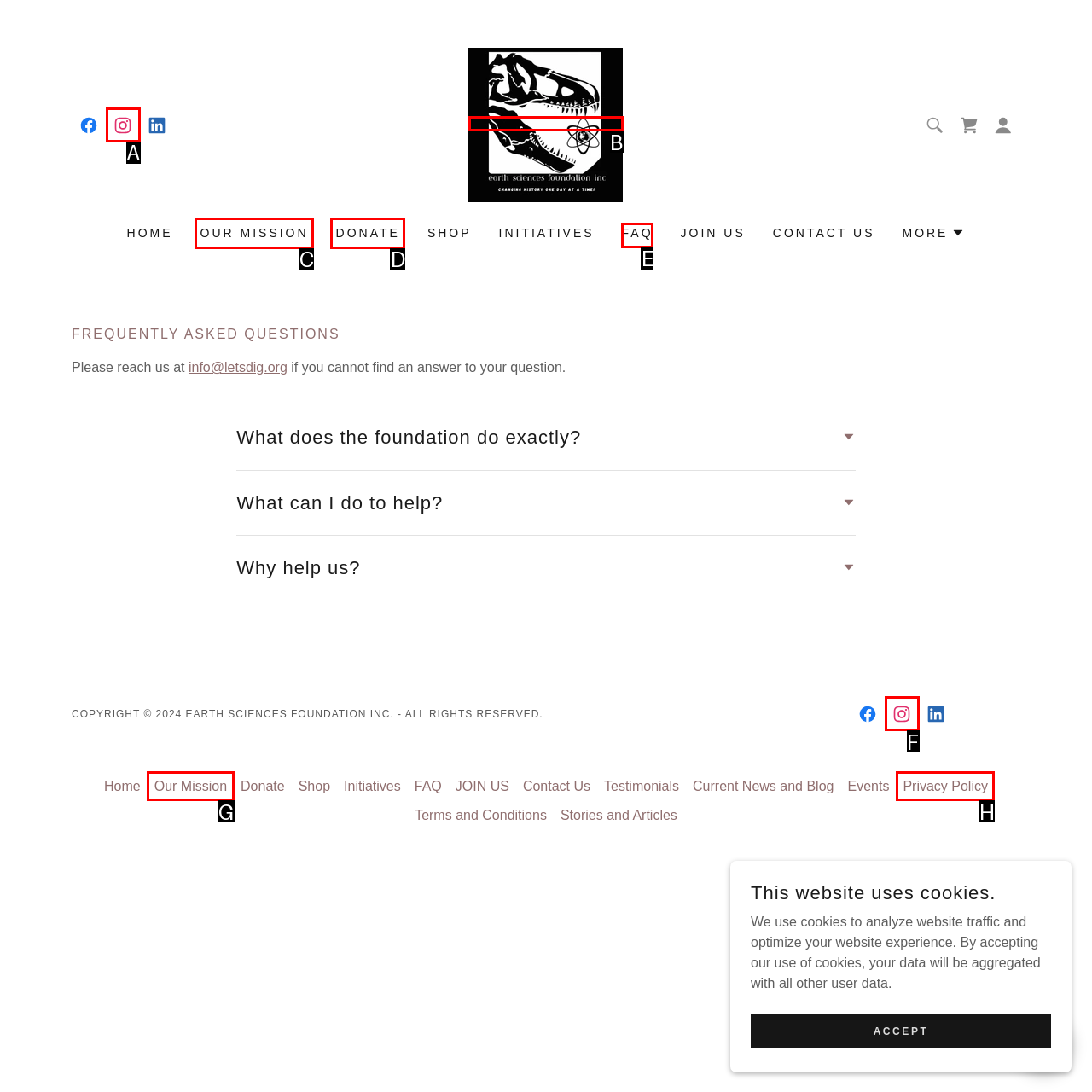Point out the option that aligns with the description: Our Mission
Provide the letter of the corresponding choice directly.

C